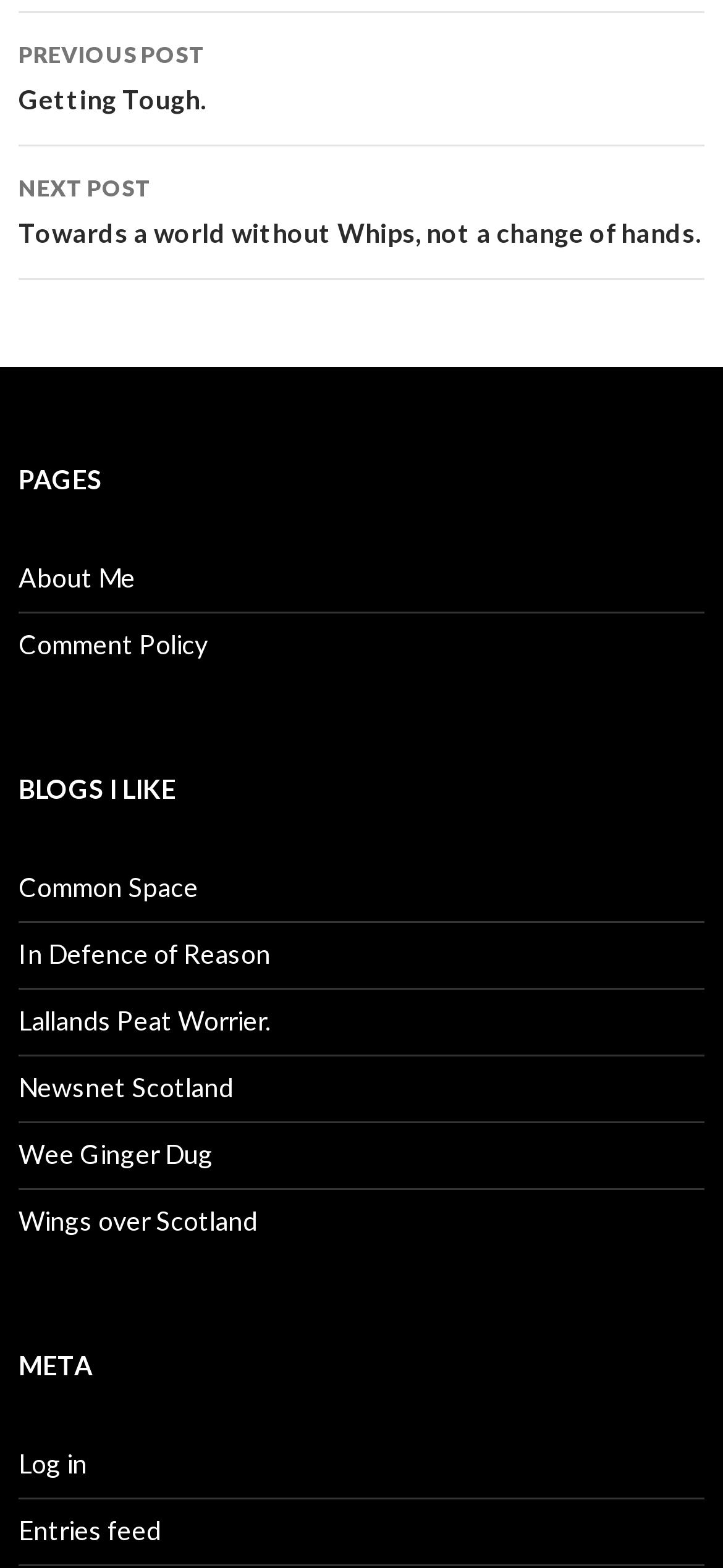Please specify the bounding box coordinates of the clickable region to carry out the following instruction: "go to previous post". The coordinates should be four float numbers between 0 and 1, in the format [left, top, right, bottom].

[0.026, 0.008, 0.974, 0.093]